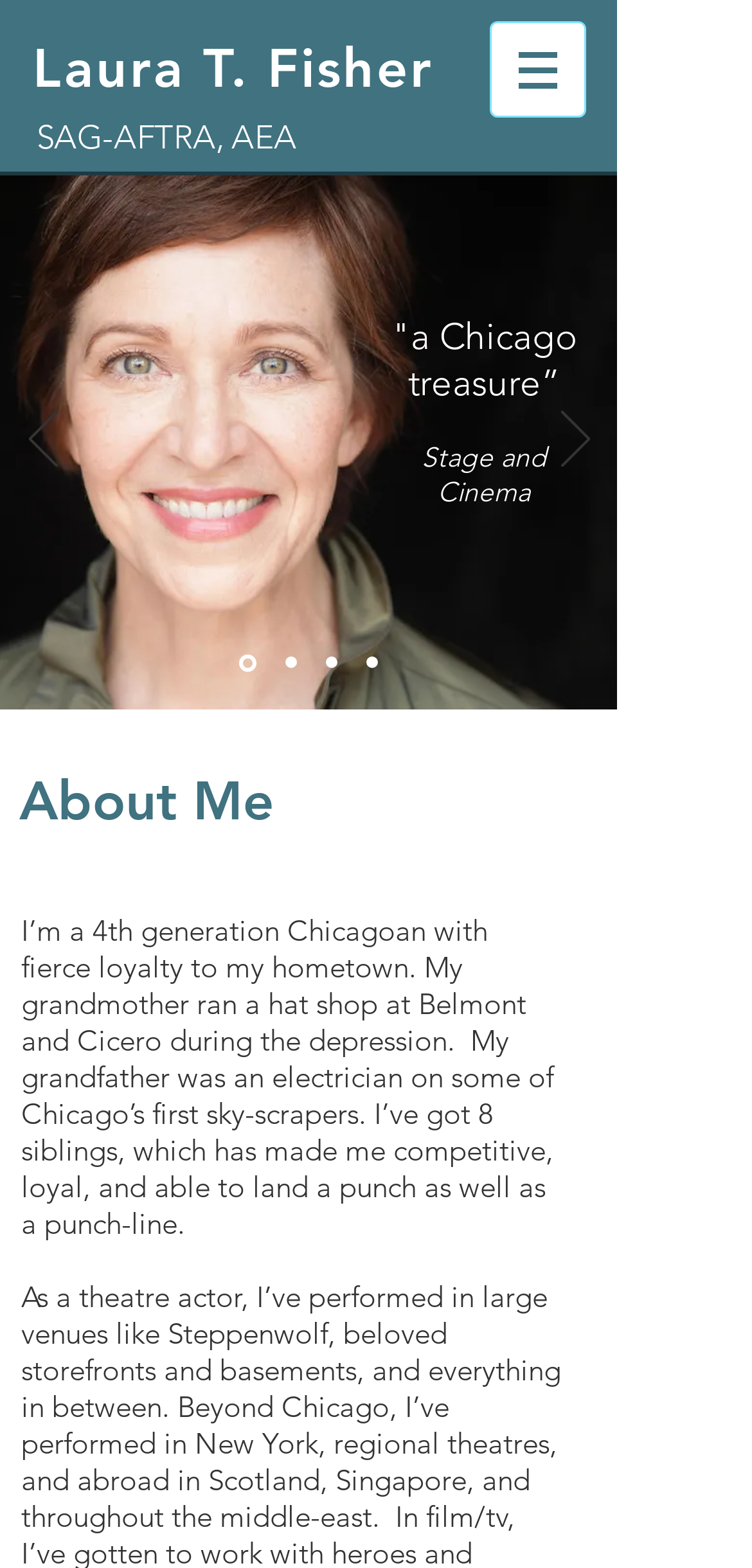Find and extract the text of the primary heading on the webpage.

Laura T. Fisher